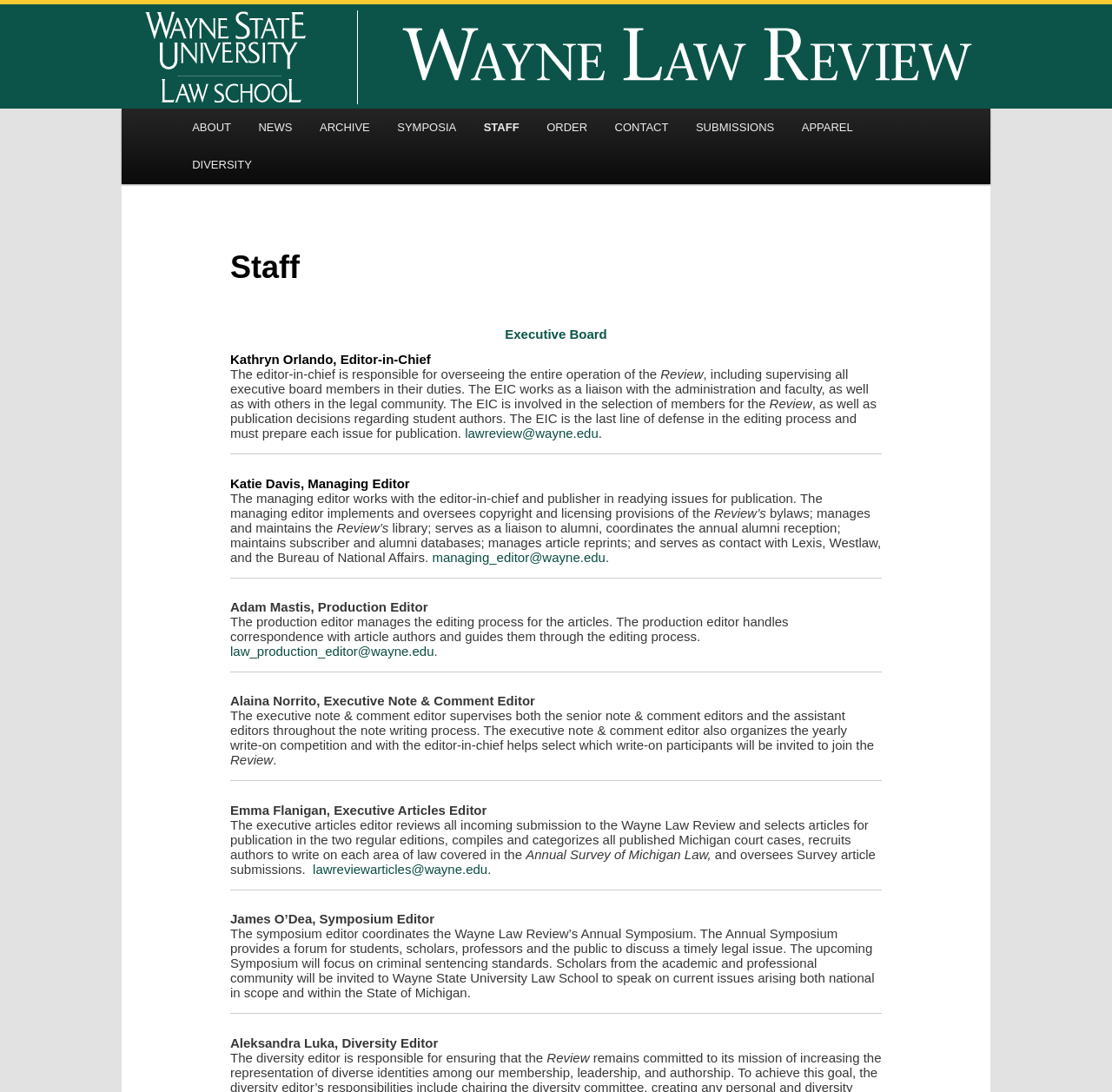Identify the bounding box for the UI element that is described as follows: "Wayne Law Review".

[0.076, 0.048, 0.29, 0.075]